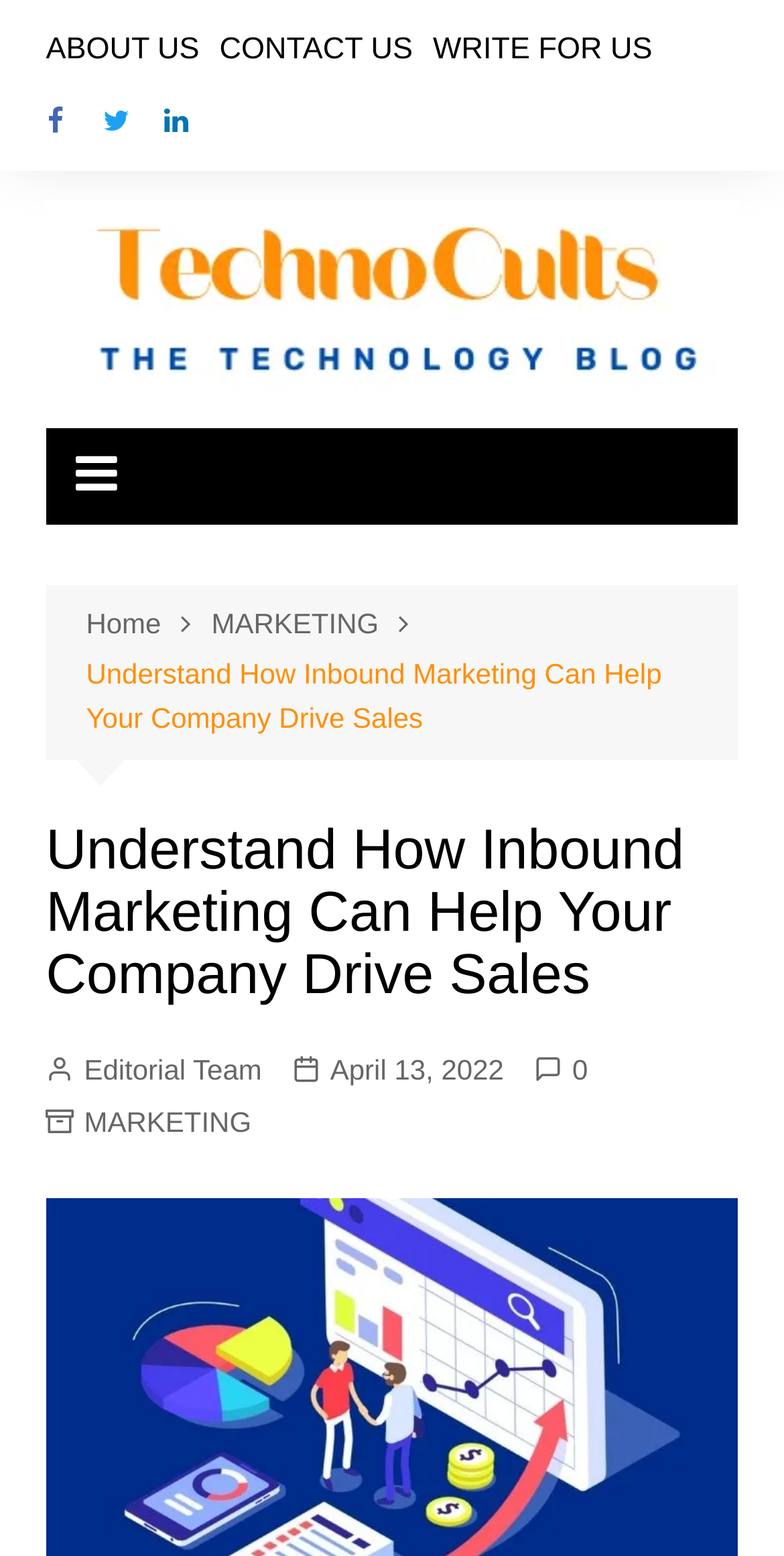Create an elaborate caption for the webpage.

The webpage is focused on understanding how inbound marketing can help a company drive sales. At the top, there are three main navigation links: "ABOUT US", "CONTACT US", and "WRITE FOR US", positioned horizontally across the page. Below these links, there are three social media icons: Facebook, Twitter, and Linkedin, aligned horizontally.

On the left side of the page, there is a logo "Techno Cults" with an accompanying image. Below the logo, there is a navigation breadcrumb section with four links: "Home", "MARKETING", the current page "Understand How Inbound Marketing Can Help Your Company Drive Sales", and an editorial team link.

The main content of the page is headed by a title "Understand How Inbound Marketing Can Help Your Company Drive Sales", which is positioned below the breadcrumb section. The title is followed by three links: "Editorial Team", a date "April 13, 2022", and a number "10". The date link also contains a time element. Finally, there is a link to "MARKETING" at the bottom of the page.

The meta description provides a brief introduction to inbound marketing, stating that its primary strategy is to attract the target audience and then drive sales.